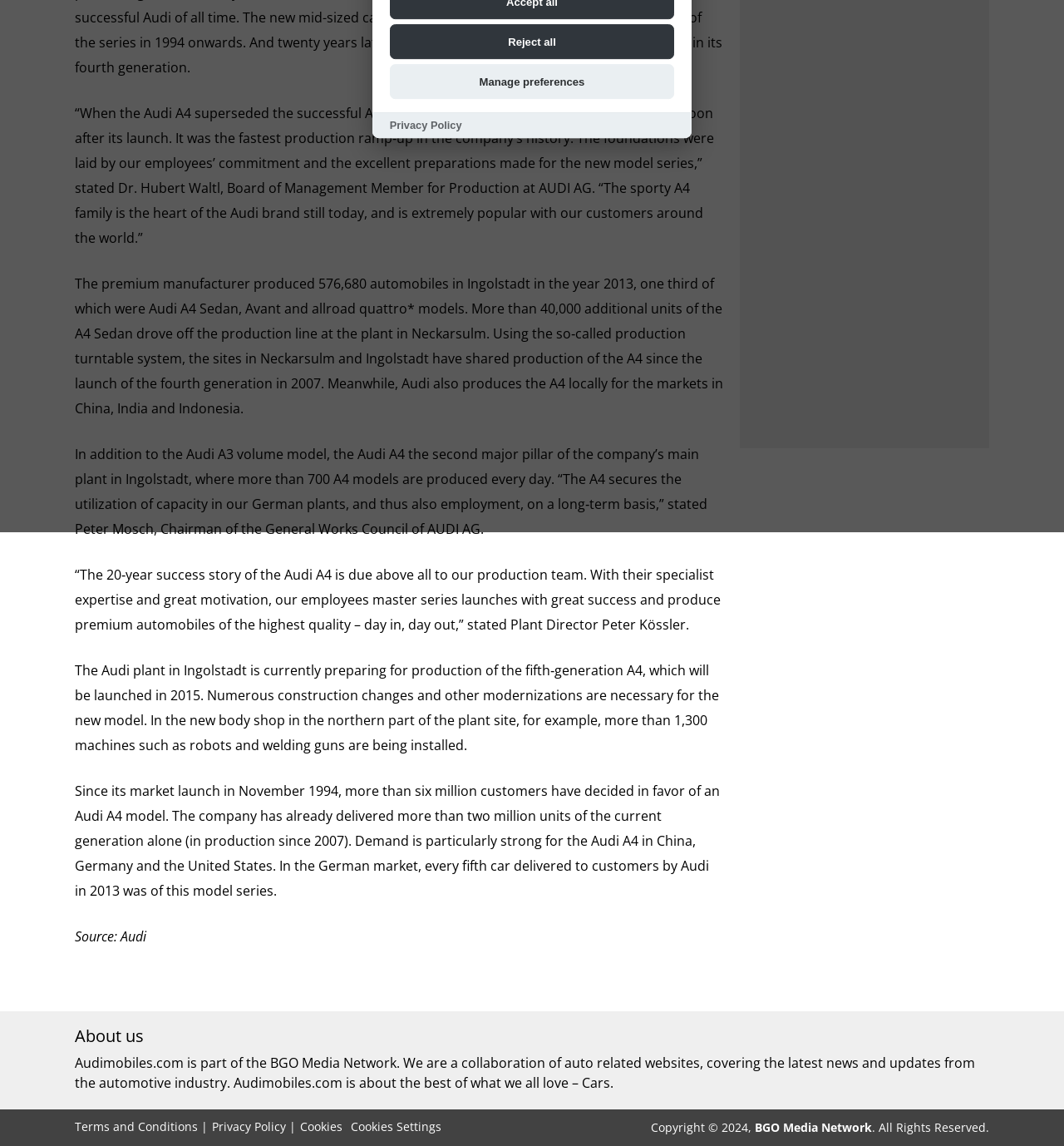Find and provide the bounding box coordinates for the UI element described with: "Cookies".

[0.282, 0.975, 0.322, 0.991]